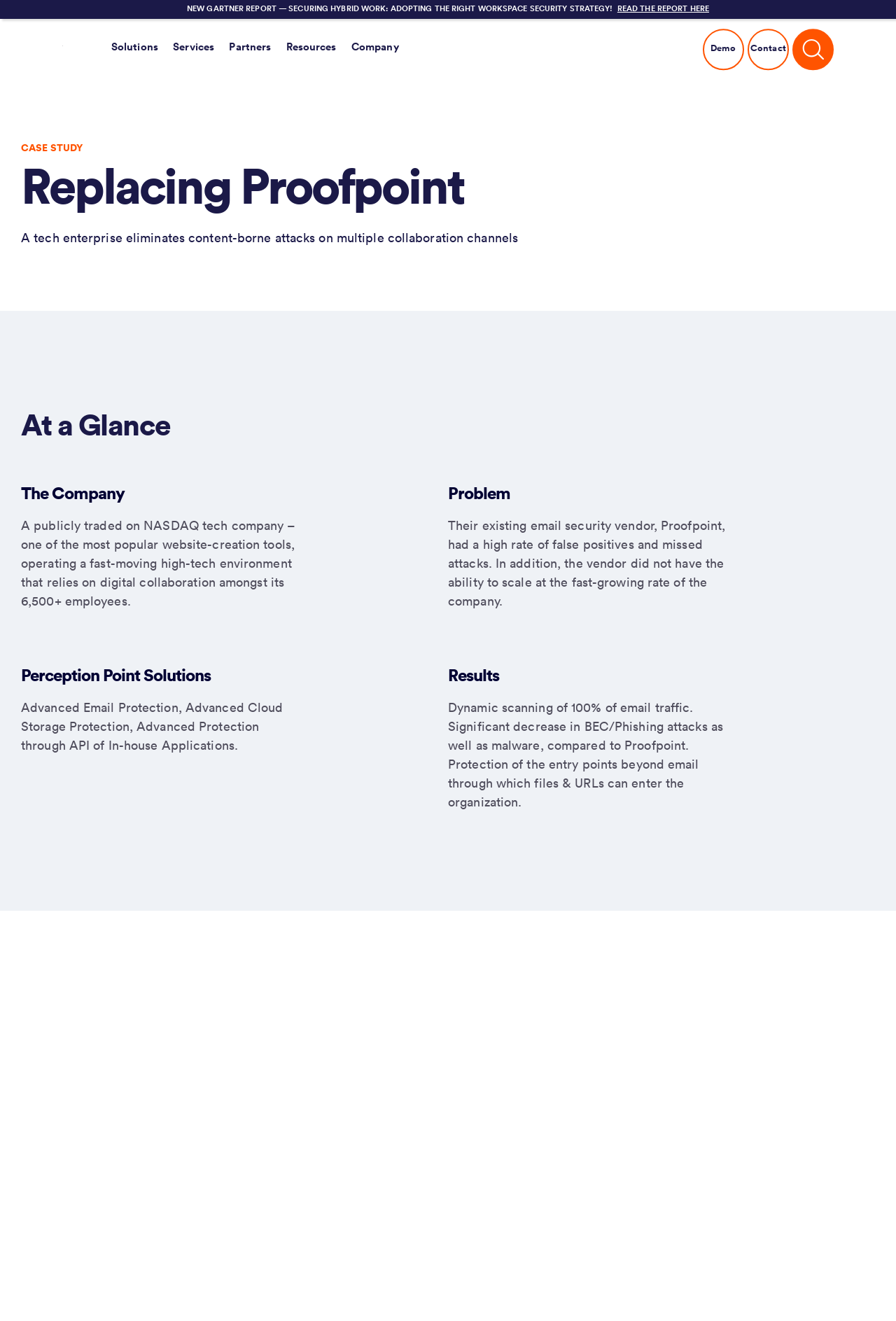Calculate the bounding box coordinates of the UI element given the description: "Partners".

[0.381, 0.03, 0.427, 0.041]